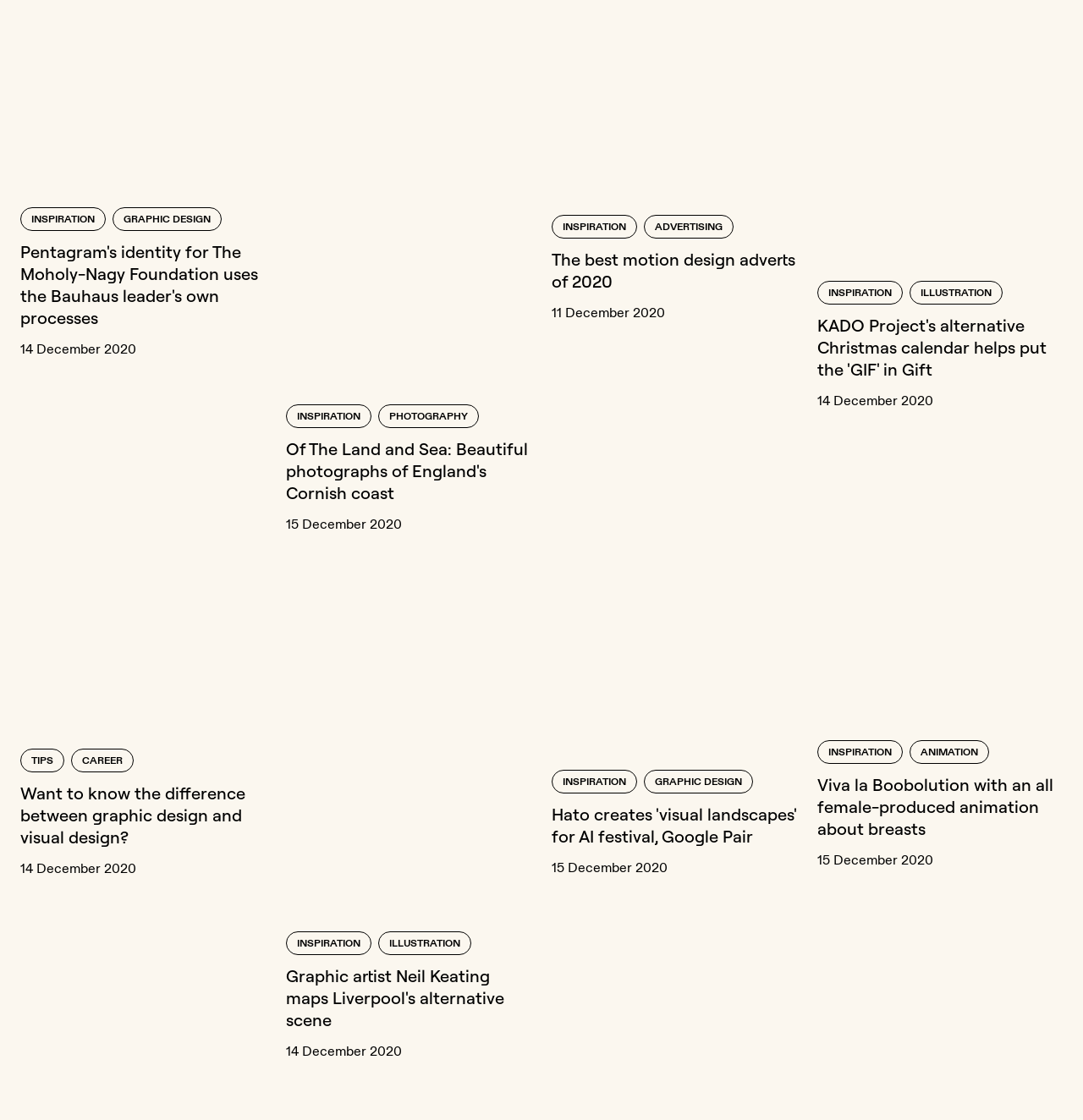Please locate the bounding box coordinates of the region I need to click to follow this instruction: "View the image 'Of The Land and Sea © Nick Walker'".

[0.264, 0.017, 0.491, 0.346]